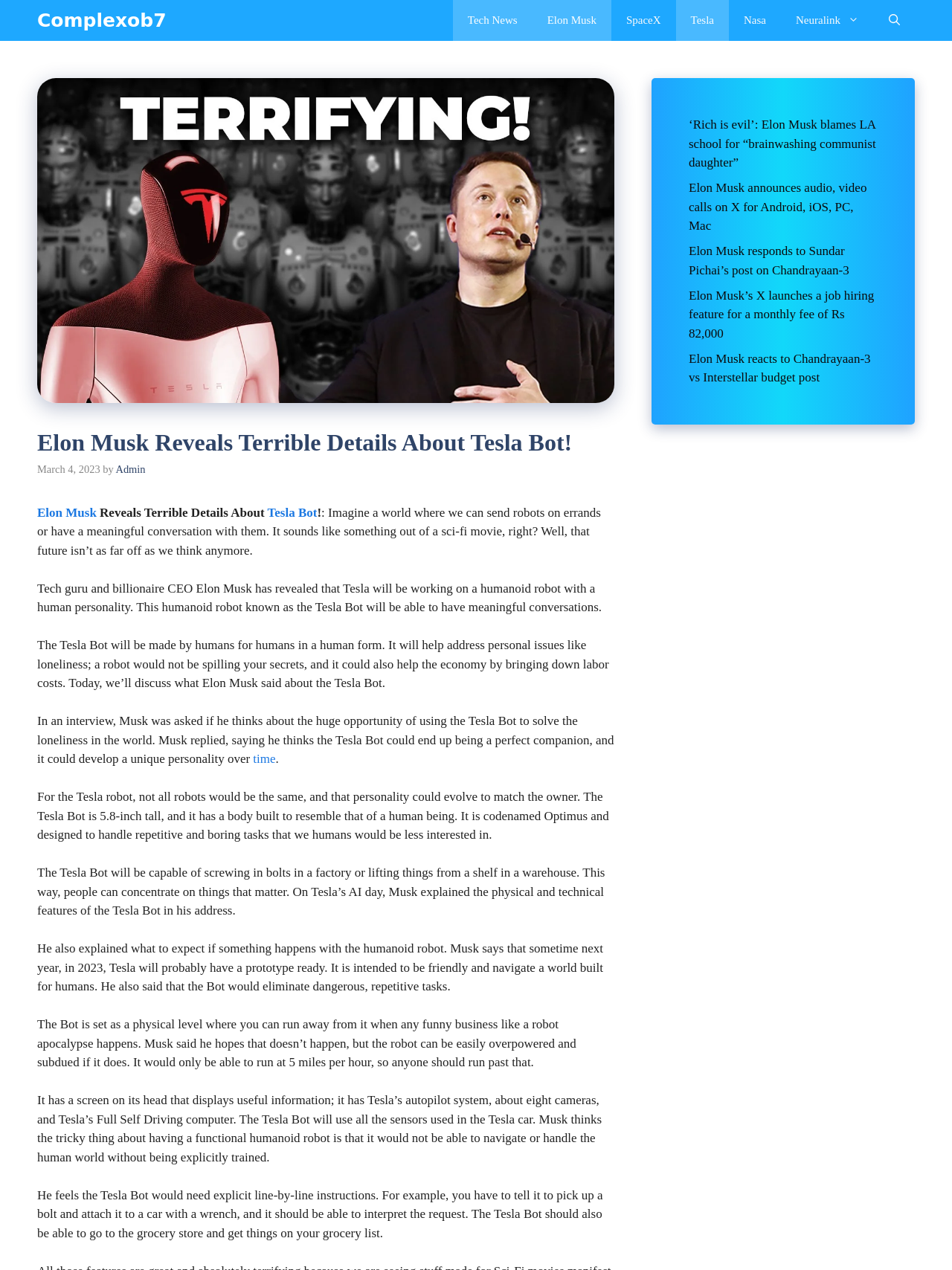Use one word or a short phrase to answer the question provided: 
Who is the author of the article?

Admin